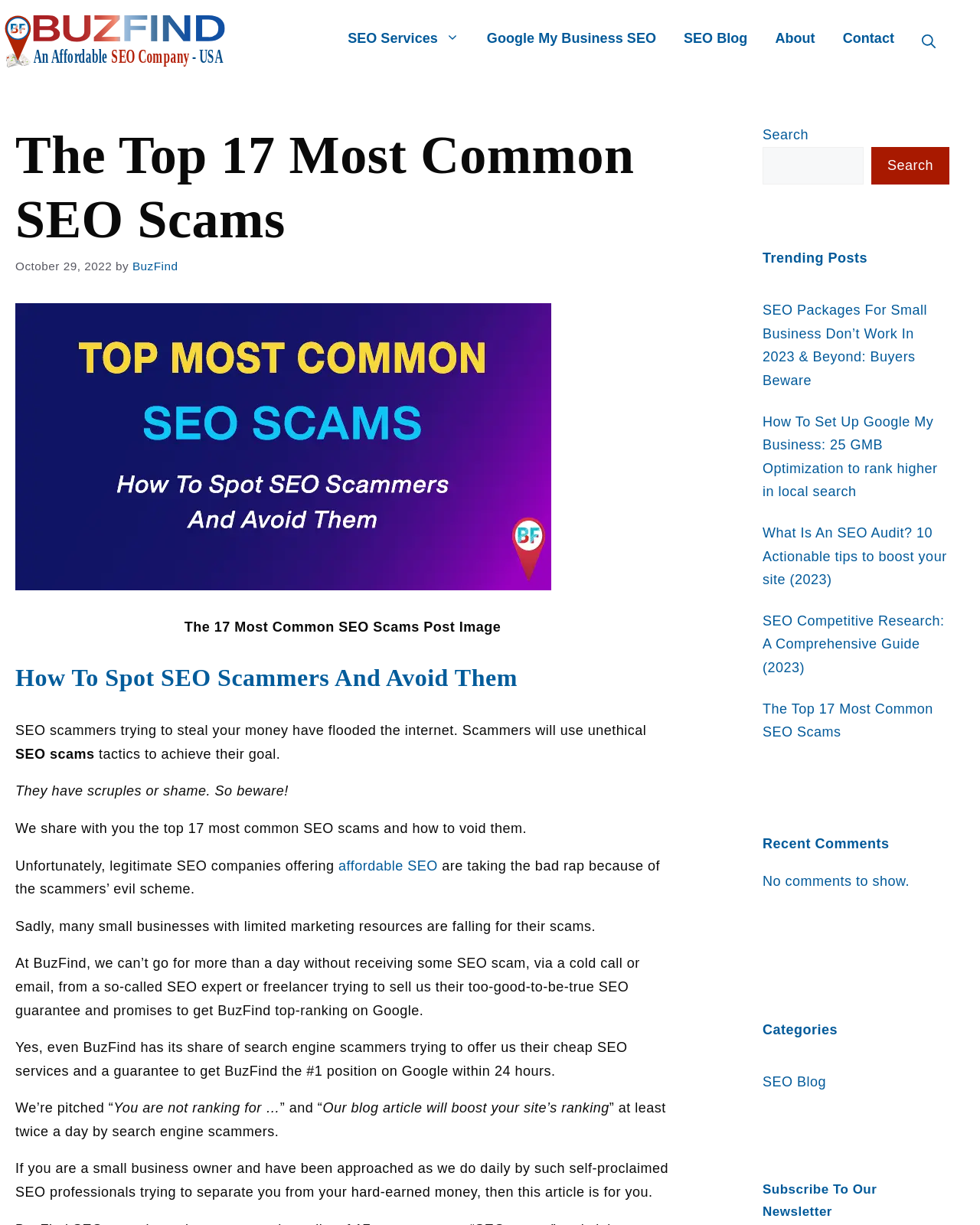Answer this question in one word or a short phrase: What is the date mentioned in the webpage?

October 29, 2022